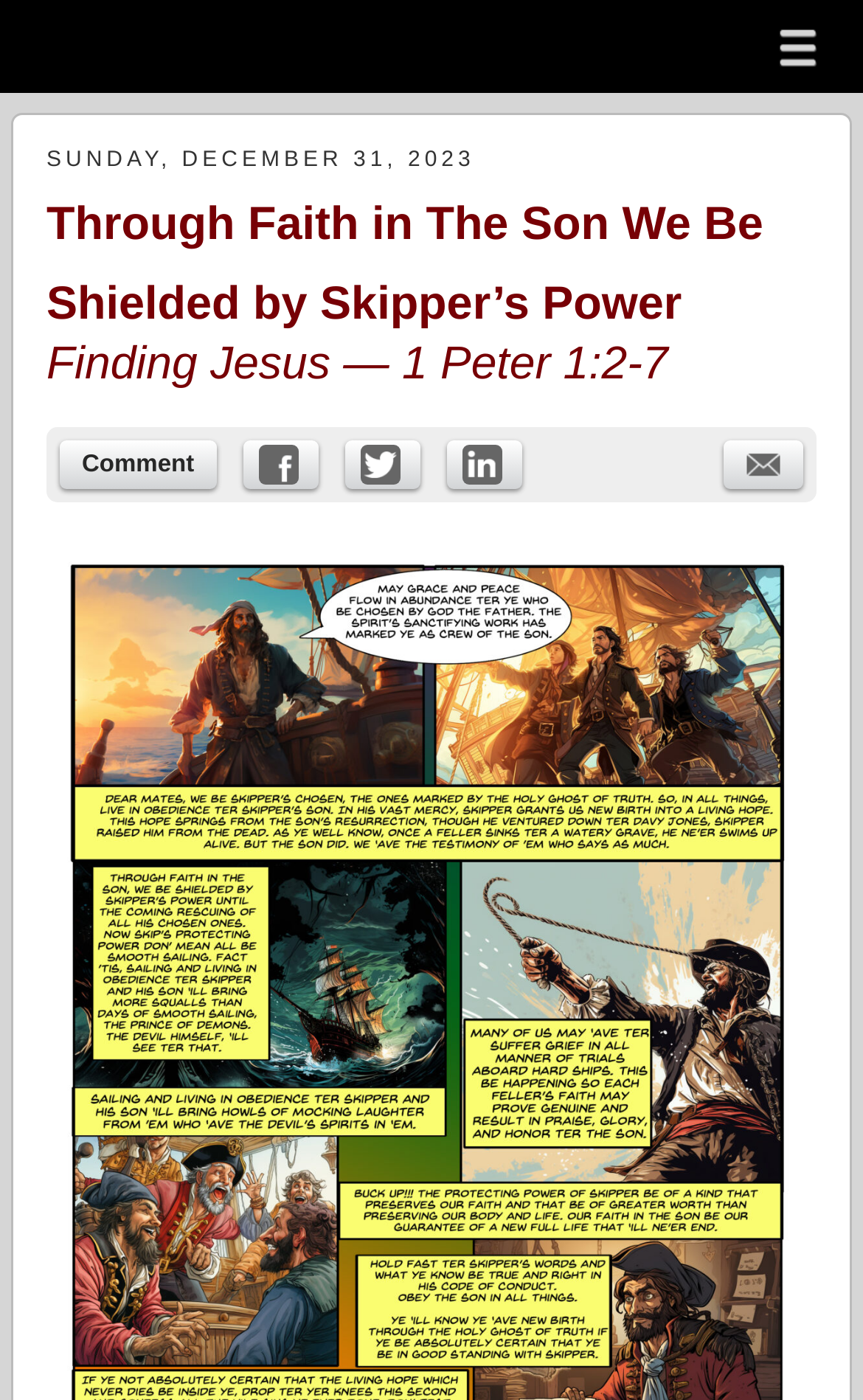Can you give a comprehensive explanation to the question given the content of the image?
What is the purpose of the 'Skip to content' link?

I inferred the purpose of the link by its text 'Skip to content', which suggests that it allows users to bypass the menu or other non-essential content and go directly to the main content of the webpage.